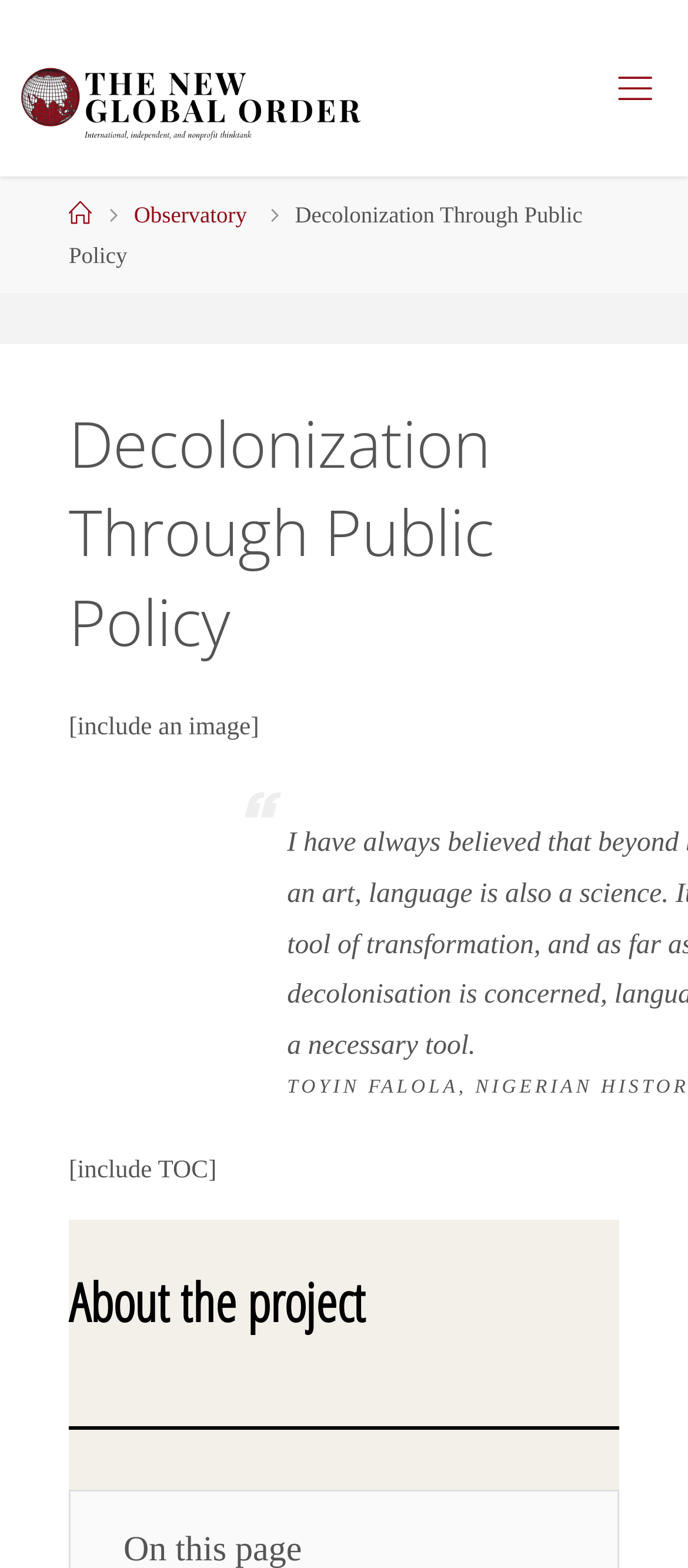What is the name of the project?
Give a single word or phrase as your answer by examining the image.

Decolonization Through Public Policy